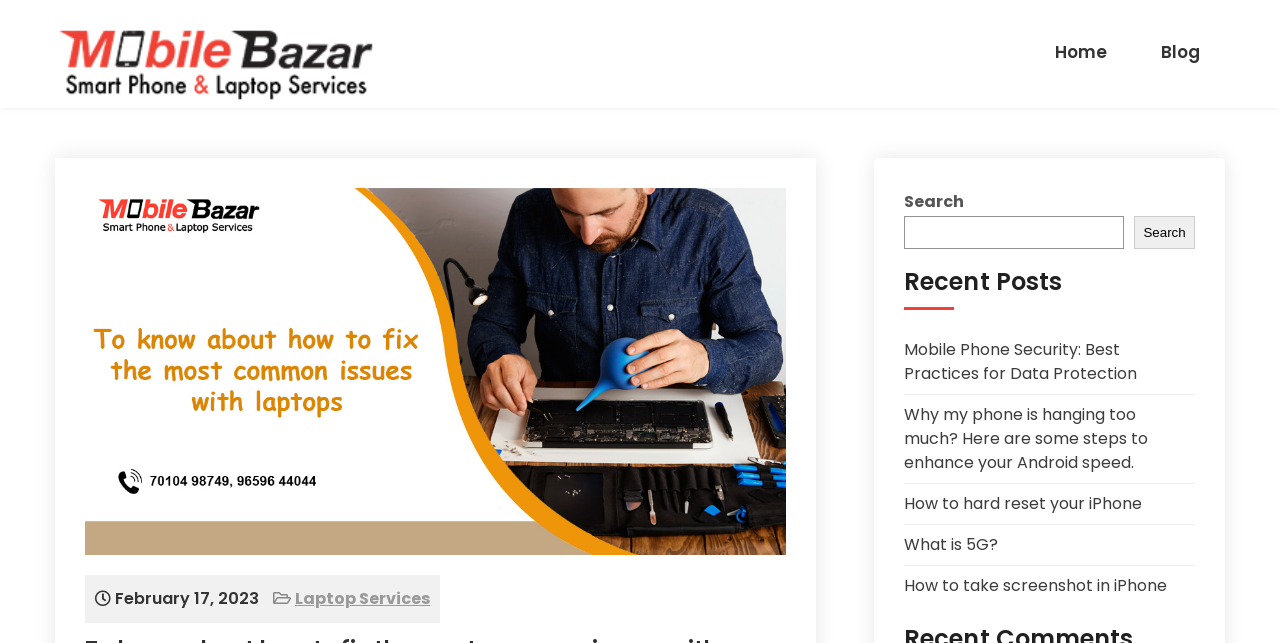Find the coordinates for the bounding box of the element with this description: "Mutantfrog".

None